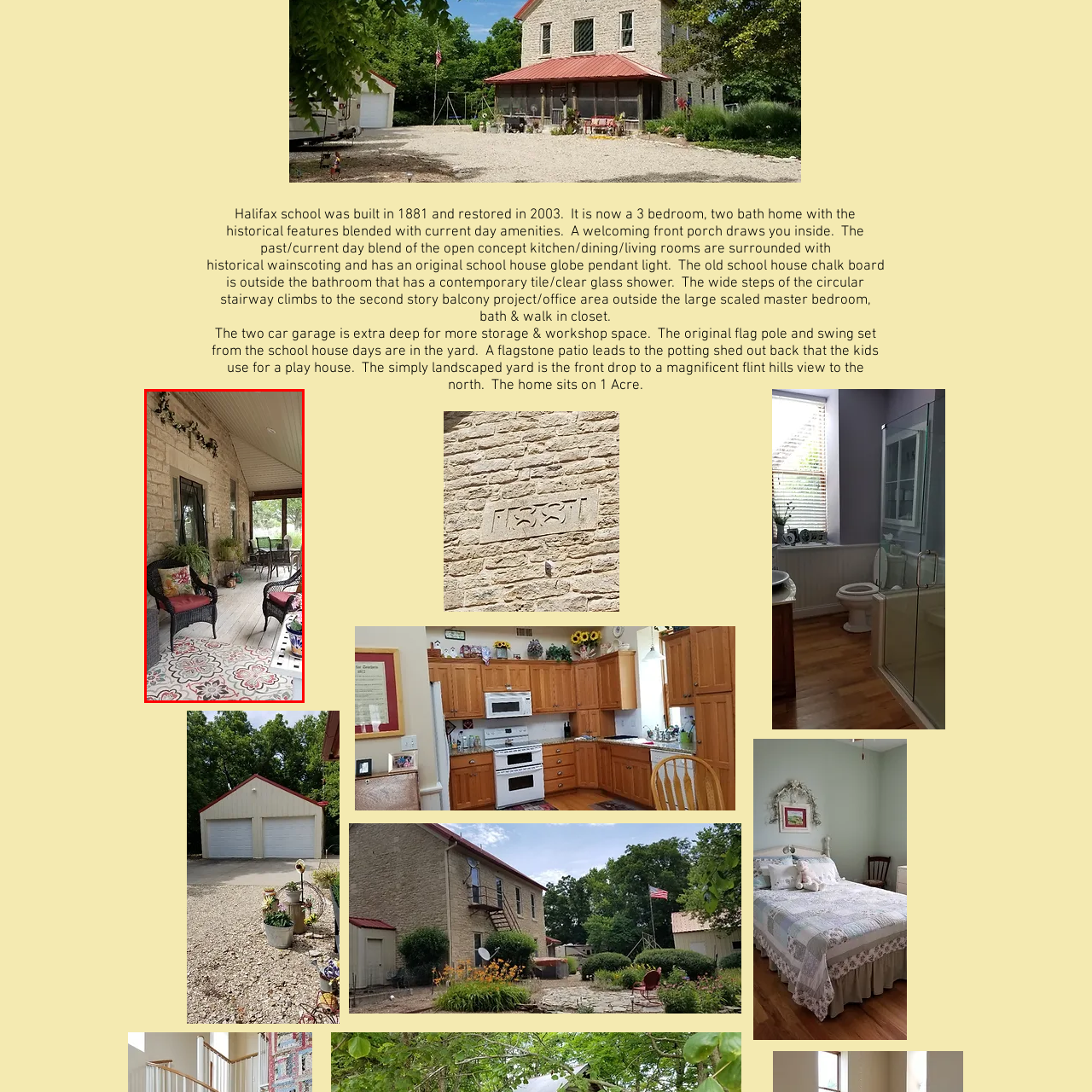Describe extensively the visual content inside the red marked area.

The image features a charming porch of a historic stone house, originally built in 1881 and restored in 2003. This welcoming space showcases a blend of historical and modern elements, enhancing its appeal. The porch is elegantly furnished with two black wicker chairs adorned with red cushions, inviting relaxation. 

A decorative rug with intricate floral patterns adds a touch of vibrancy to the wooden flooring, while potted plants create a refreshing atmosphere. Through the large windows, the view extends to a serene outdoor area, which includes a dining set, ideal for enjoying meals al fresco or entertaining guests. The overall ambiance combines comfort and style, making it a perfect spot to unwind and appreciate the natural surroundings.